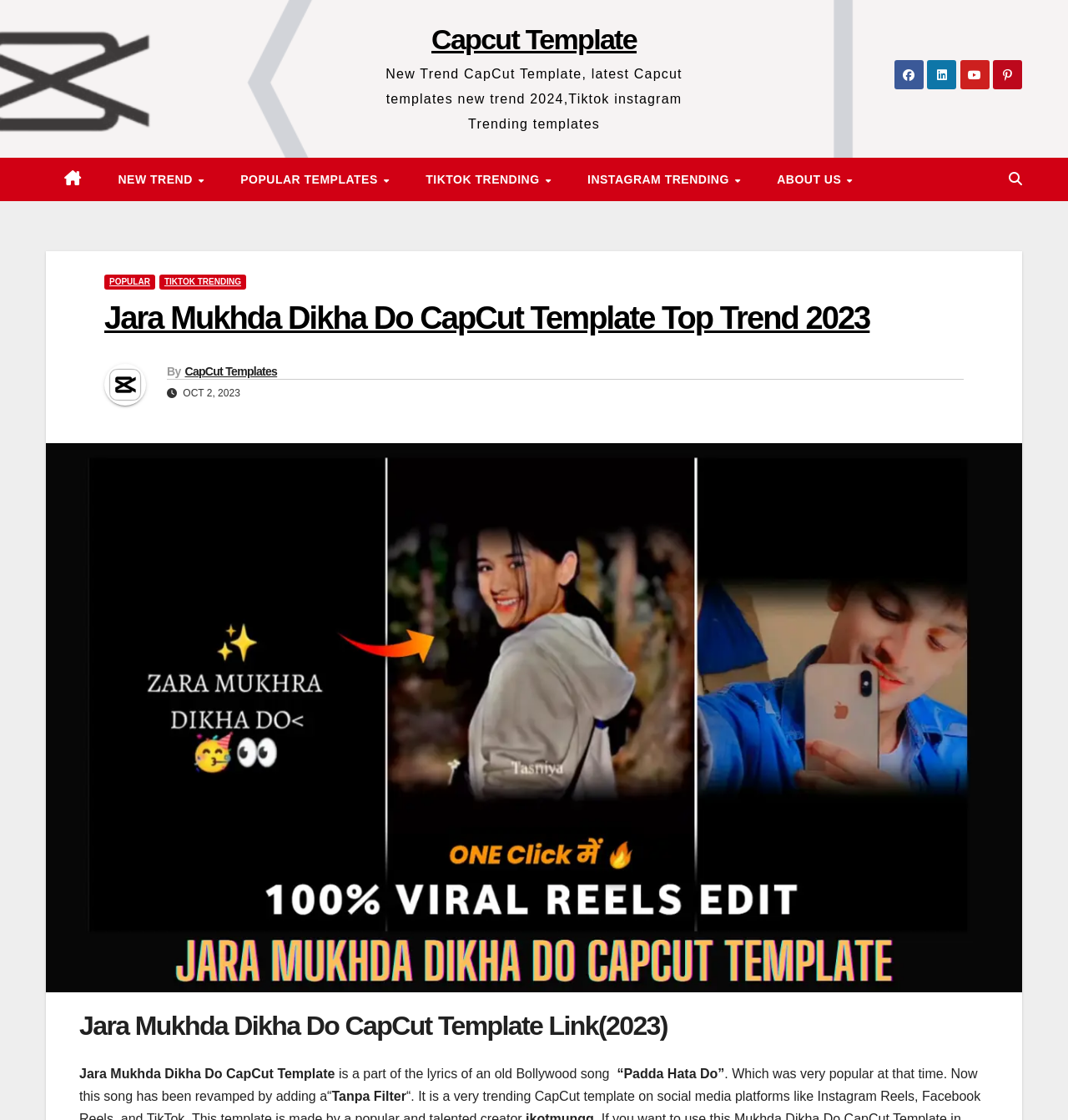Show the bounding box coordinates of the element that should be clicked to complete the task: "Click on NEW TREND link".

[0.093, 0.141, 0.208, 0.18]